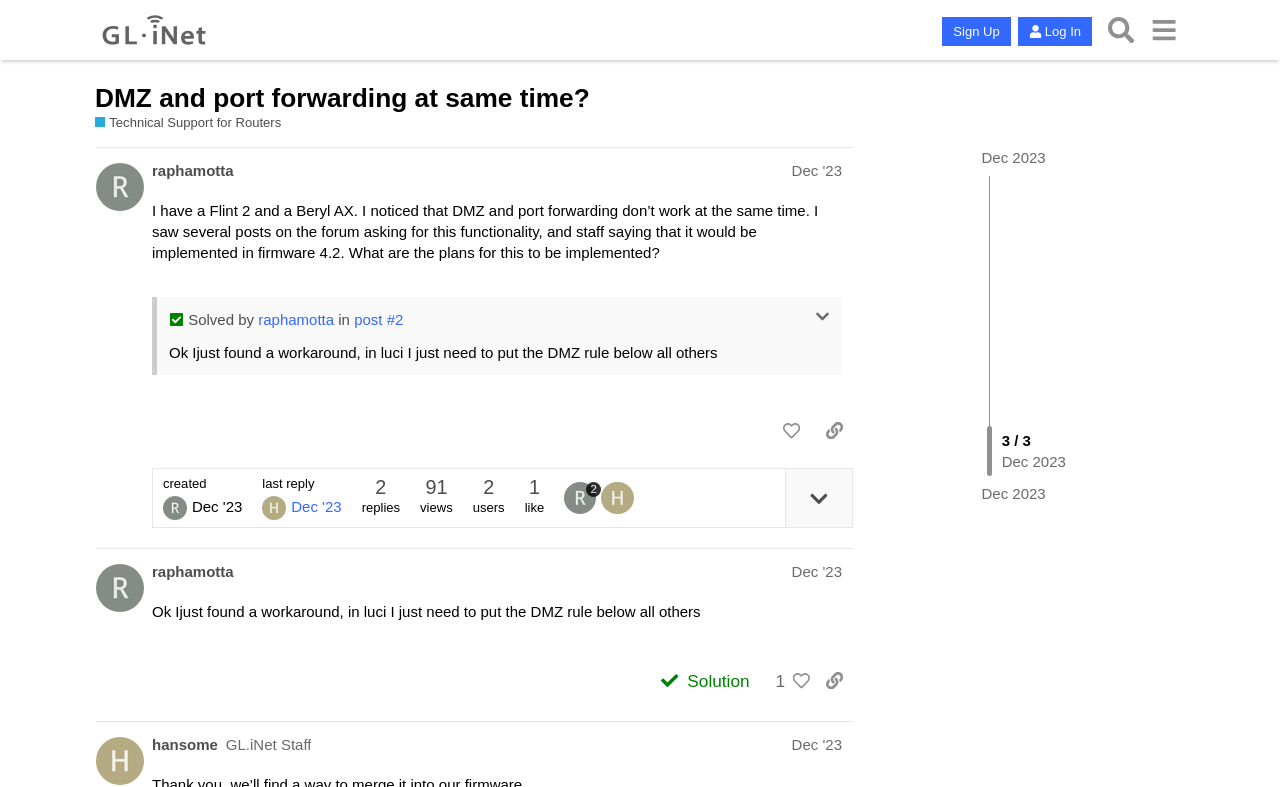Can you pinpoint the bounding box coordinates for the clickable element required for this instruction: "Like this post"? The coordinates should be four float numbers between 0 and 1, i.e., [left, top, right, bottom].

[0.604, 0.526, 0.633, 0.569]